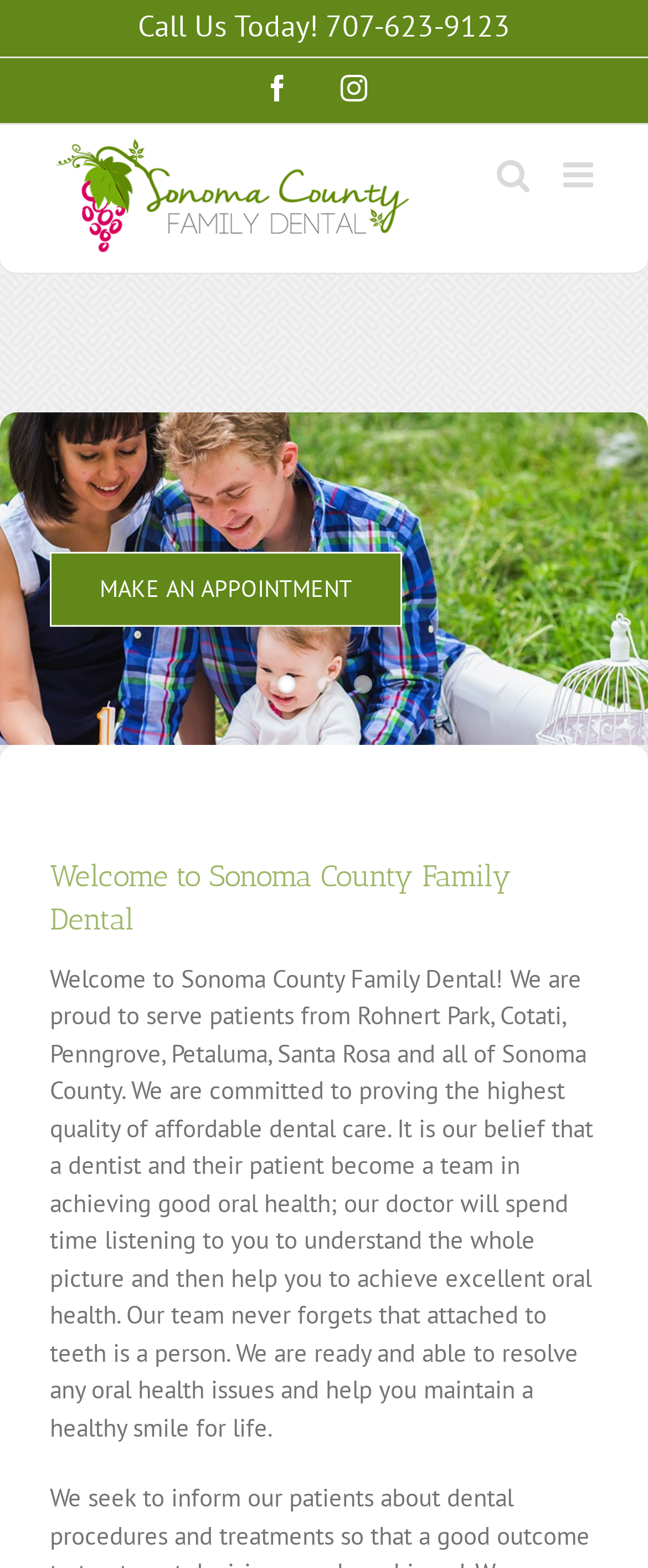Specify the bounding box coordinates of the element's area that should be clicked to execute the given instruction: "visit 27". The coordinates should be four float numbers between 0 and 1, i.e., [left, top, right, bottom].

None